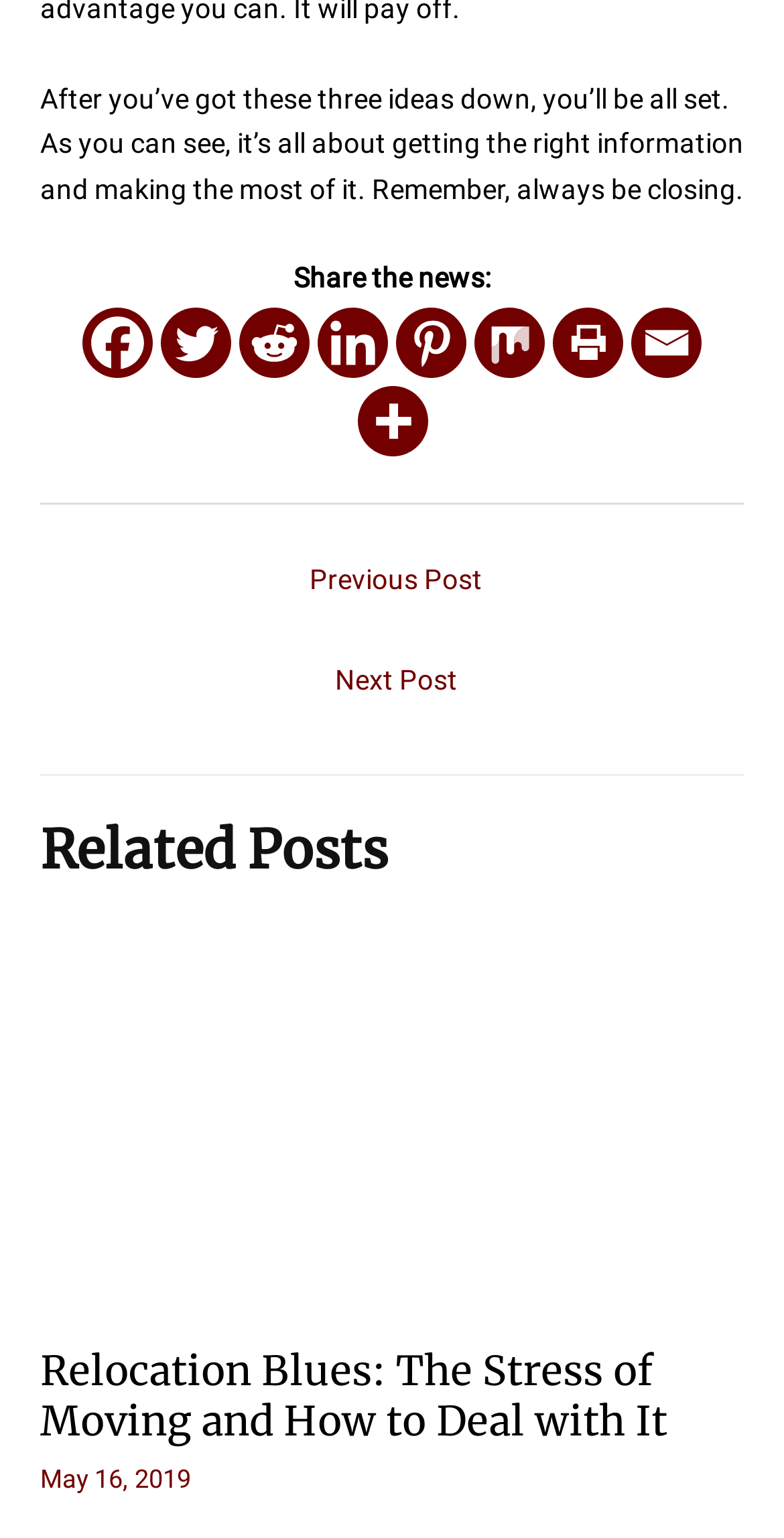Please identify the bounding box coordinates of the element that needs to be clicked to perform the following instruction: "Read related post about relocation blues".

[0.051, 0.875, 0.851, 0.94]